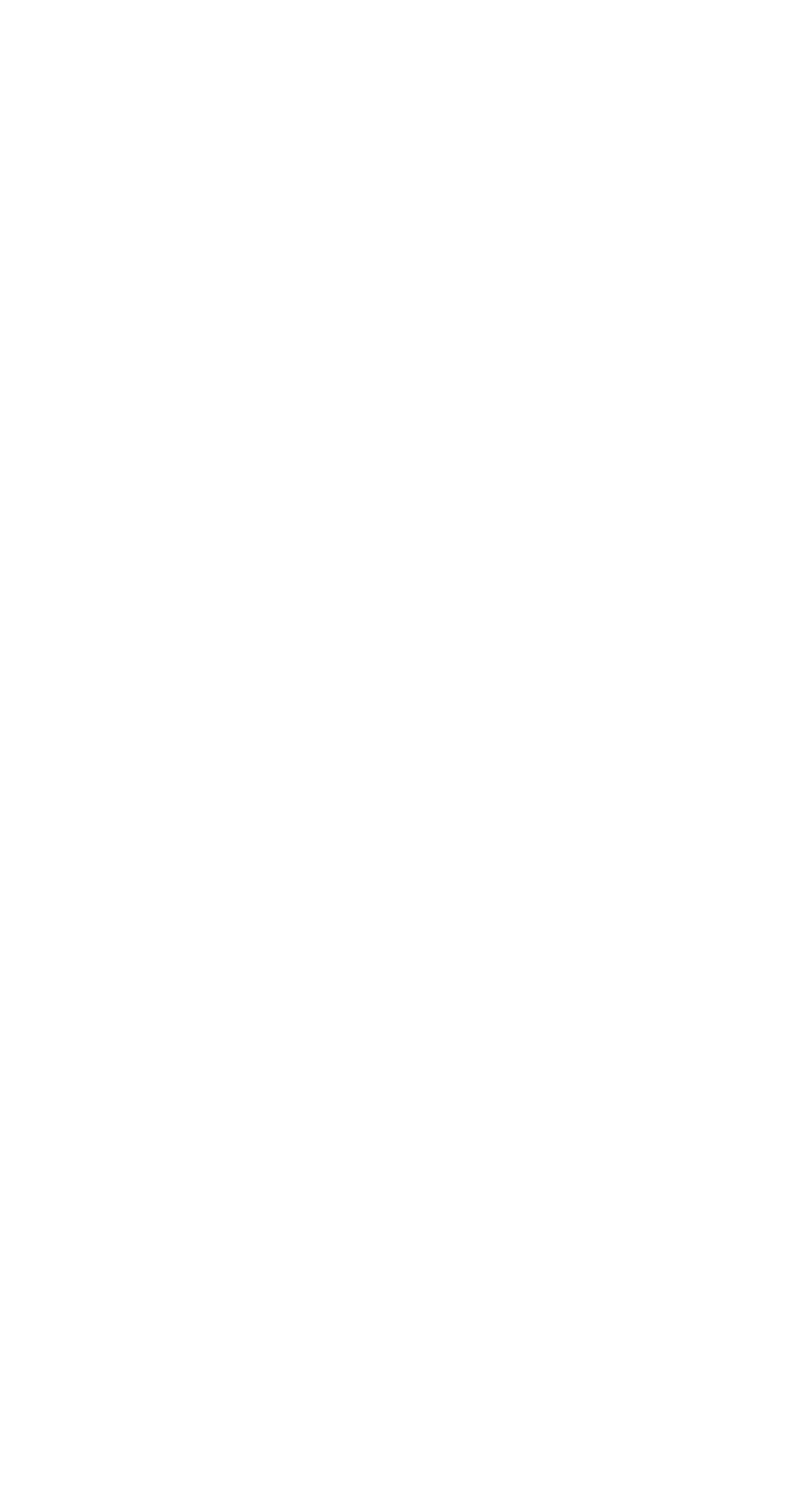What is the purpose of the 'Read More' links?
Look at the image and respond with a one-word or short phrase answer.

To read full articles